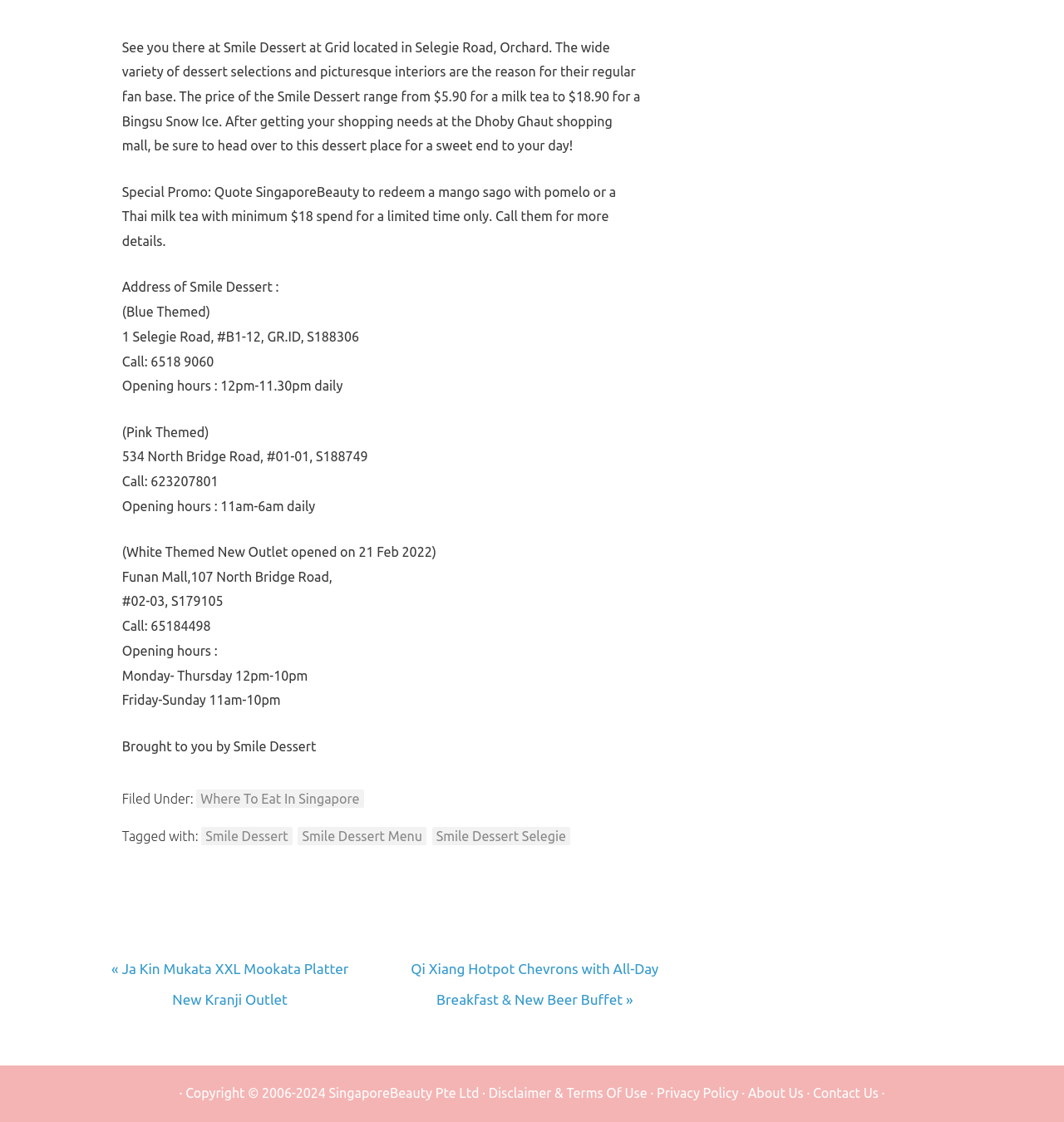Provide a one-word or short-phrase answer to the question:
What is the opening hour of Smile Dessert at Funan Mall?

Monday-Thursday 12pm-10pm, Friday-Sunday 11am-10pm